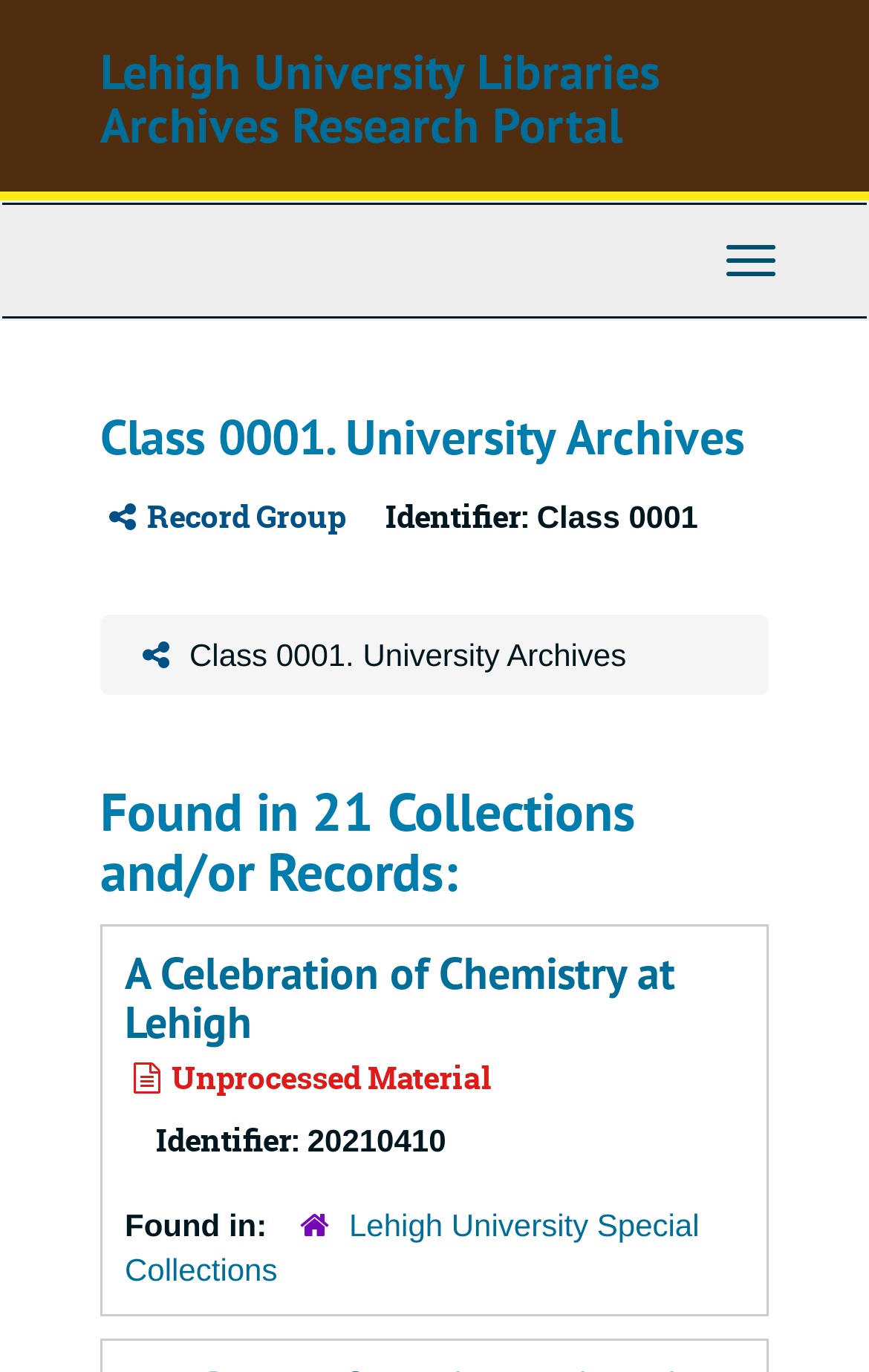Specify the bounding box coordinates (top-left x, top-left y, bottom-right x, bottom-right y) of the UI element in the screenshot that matches this description: Toggle Navigation

[0.808, 0.162, 0.921, 0.218]